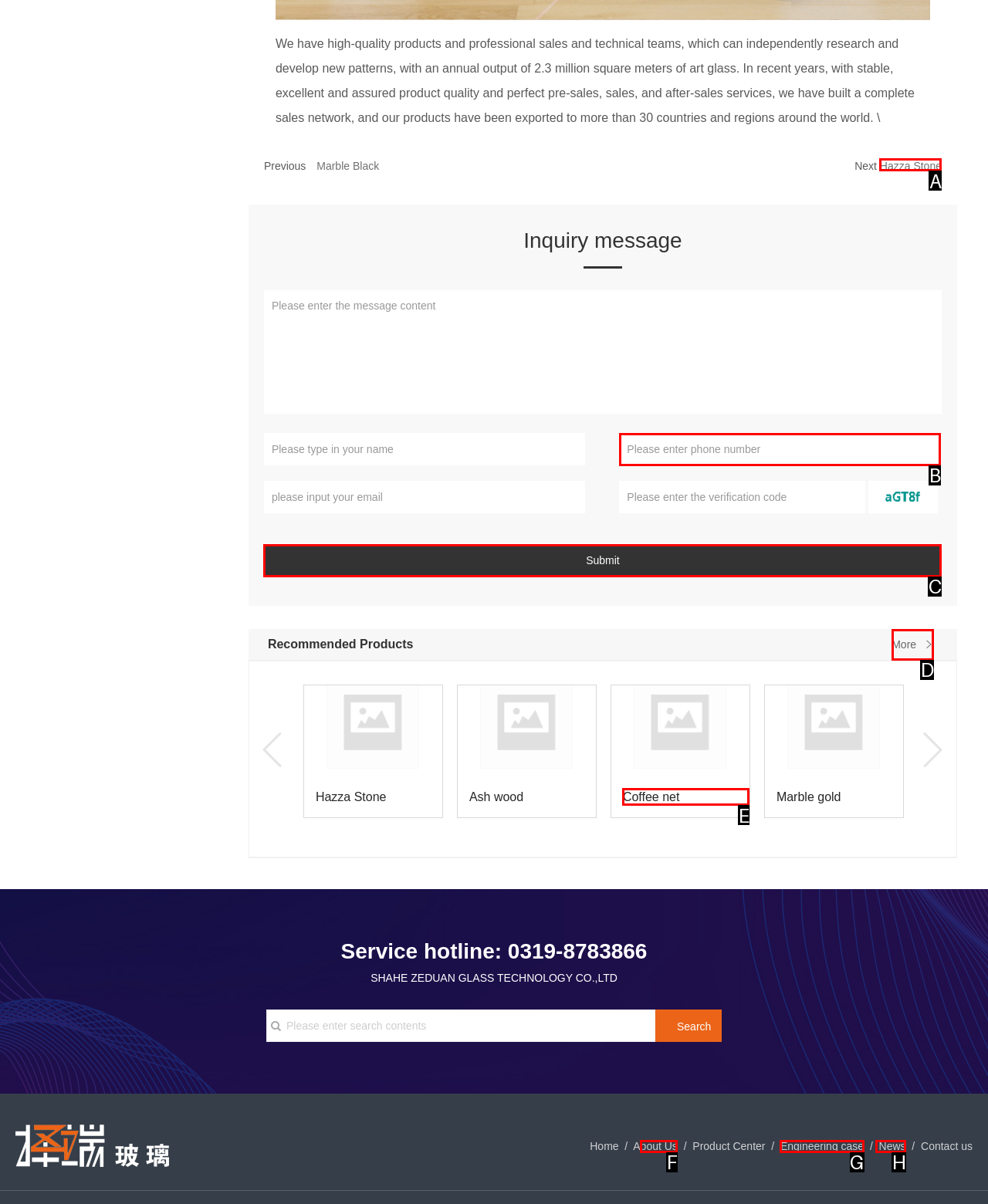Identify the HTML element you need to click to achieve the task: Click on the 'Submit' button. Respond with the corresponding letter of the option.

C